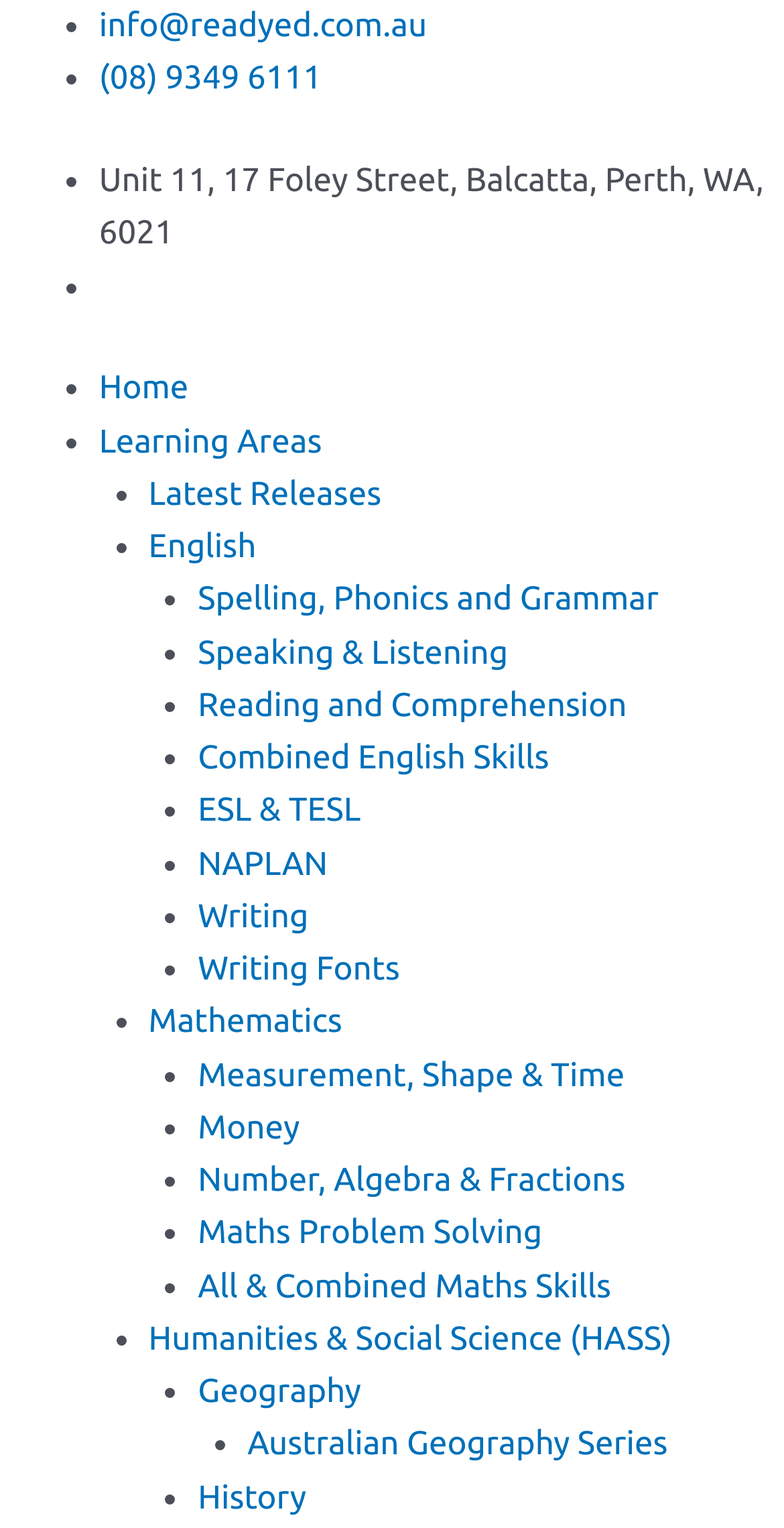Please use the details from the image to answer the following question comprehensively:
What is the first learning area listed on the webpage?

I found the first learning area by looking at the links on the webpage, specifically the one that says 'Home', which is the first item in the list.